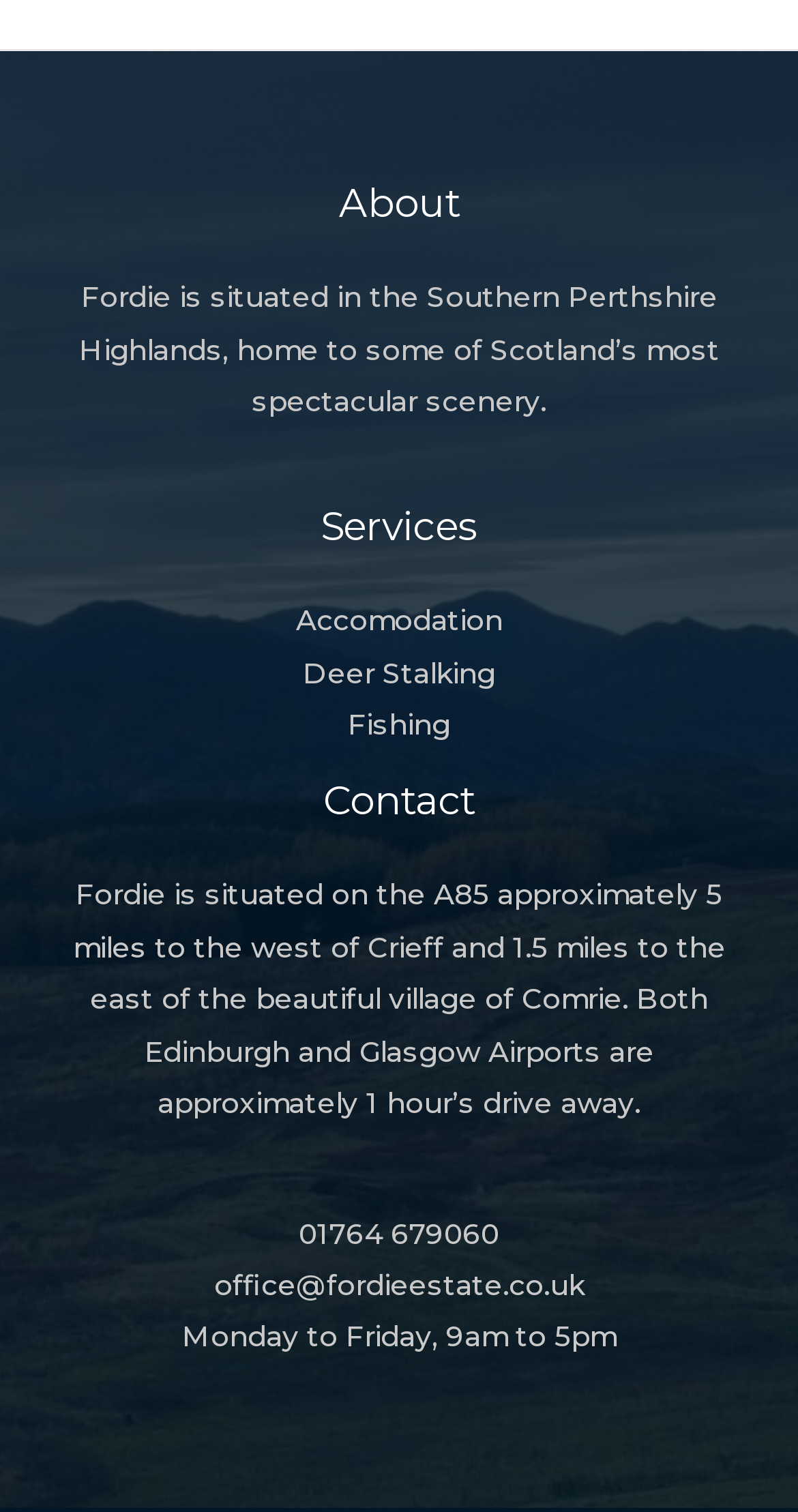Use the details in the image to answer the question thoroughly: 
What is the distance from Fordie to Edinburgh and Glasgow Airports?

I found this information by looking at the StaticText element with the text 'Both Edinburgh and Glasgow Airports are approximately 1 hour’s drive away.' which is a child of the 'Footer Widget 3' element.